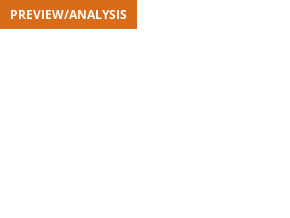What is the text color of the banner?
Give a one-word or short phrase answer based on the image.

white